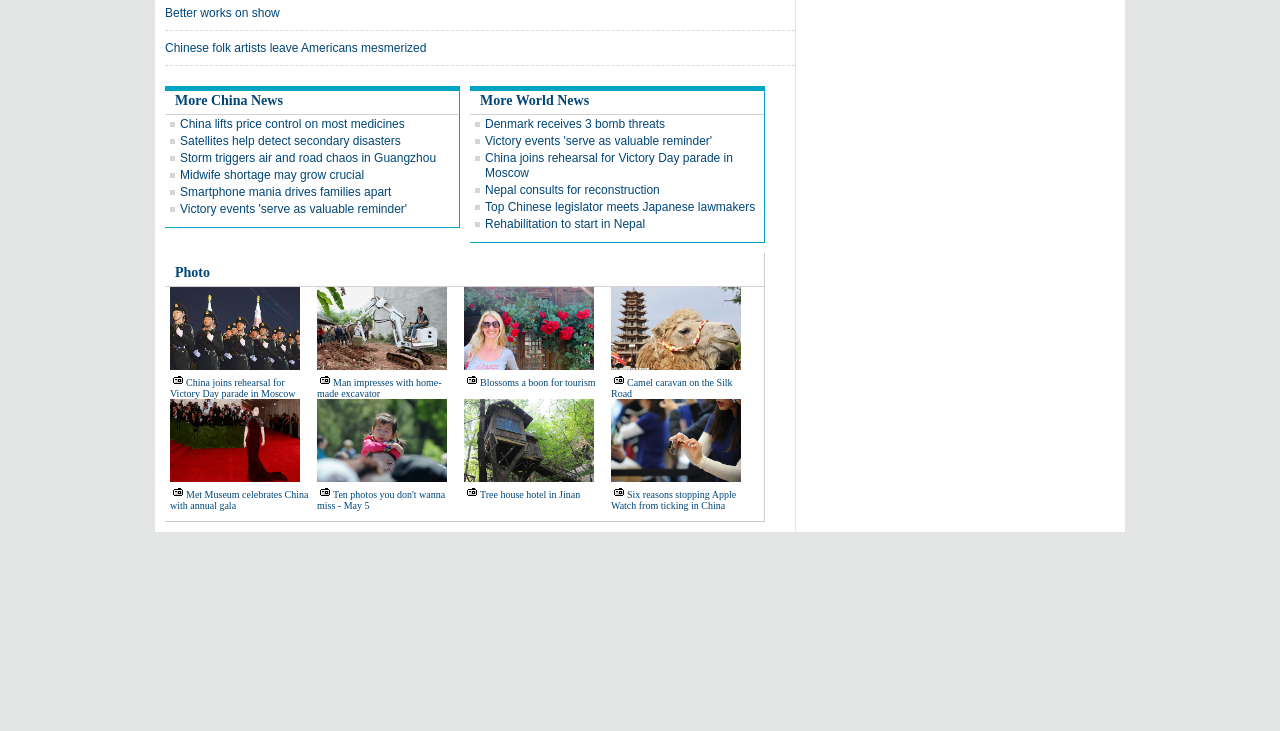Locate the bounding box coordinates of the clickable area to execute the instruction: "Check 'Met Museum celebrates China with annual gala'". Provide the coordinates as four float numbers between 0 and 1, represented as [left, top, right, bottom].

[0.133, 0.669, 0.241, 0.699]